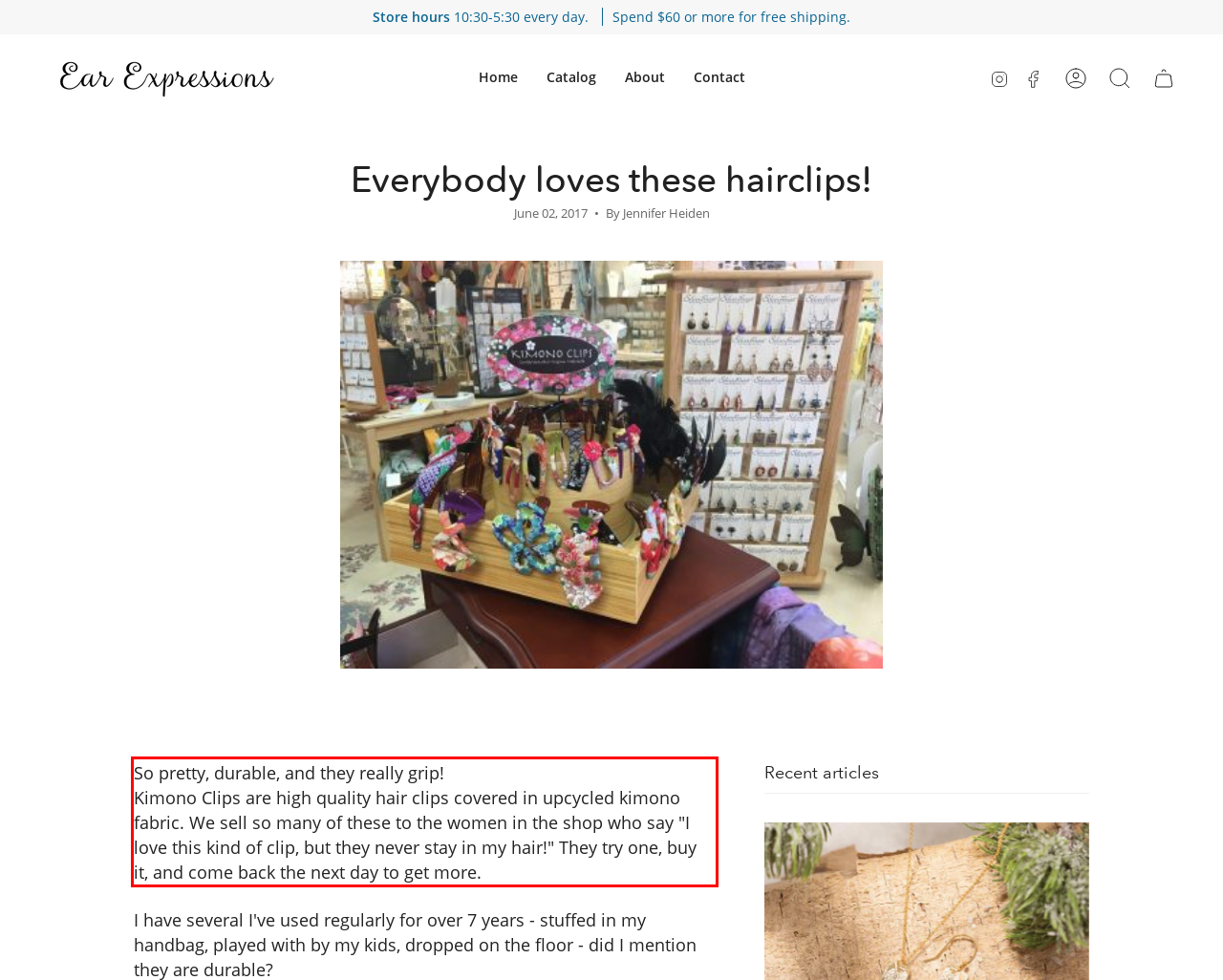Review the webpage screenshot provided, and perform OCR to extract the text from the red bounding box.

So pretty, durable, and they really grip! Kimono Clips are high quality hair clips covered in upcycled kimono fabric. We sell so many of these to the women in the shop who say "I love this kind of clip, but they never stay in my hair!" They try one, buy it, and come back the next day to get more.